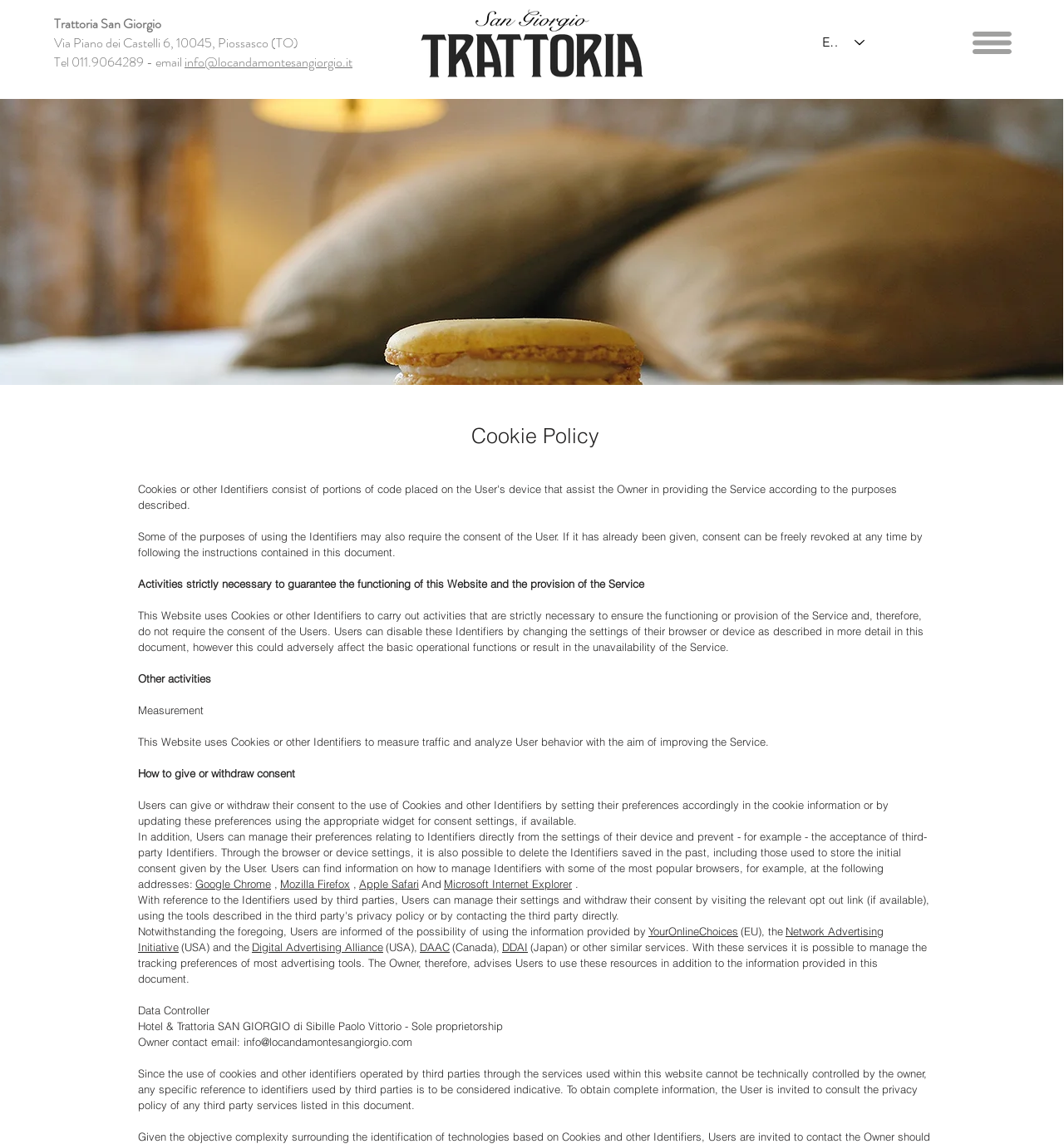Describe all the key features of the webpage in detail.

The webpage is about the Cookie Policy of Trattoria SanGiorgio. At the top, there is a logo of Trattoria San Giorgio, accompanied by the restaurant's name, address, and contact information. Below this, there is a language selector dropdown menu.

The main content of the webpage is divided into sections, each with a heading. The first section explains that some purposes of using identifiers may require user consent, which can be freely revoked at any time. The next section describes activities strictly necessary to guarantee the functioning of the website and the provision of the service.

Following this, there are sections on other activities, such as measurement, and how to give or withdraw consent. The webpage also provides information on how to manage preferences relating to identifiers directly from device settings and how to delete saved identifiers.

Additionally, there are links to popular browsers, such as Google Chrome, Mozilla Firefox, Apple Safari, and Microsoft Internet Explorer, which provide information on how to manage identifiers. The webpage also mentions other services, such as YourOnlineChoices, Network Advertising Initiative, Digital Advertising Alliance, DAAC, and DDAI, which allow users to manage their tracking preferences.

The final sections of the webpage provide information on the data controller, Hotel & Trattoria SAN GIORGIO di Sibille Paolo Vittorio, and the owner's contact email. There is also a note about the use of cookies and other identifiers operated by third parties through the services used within the website.